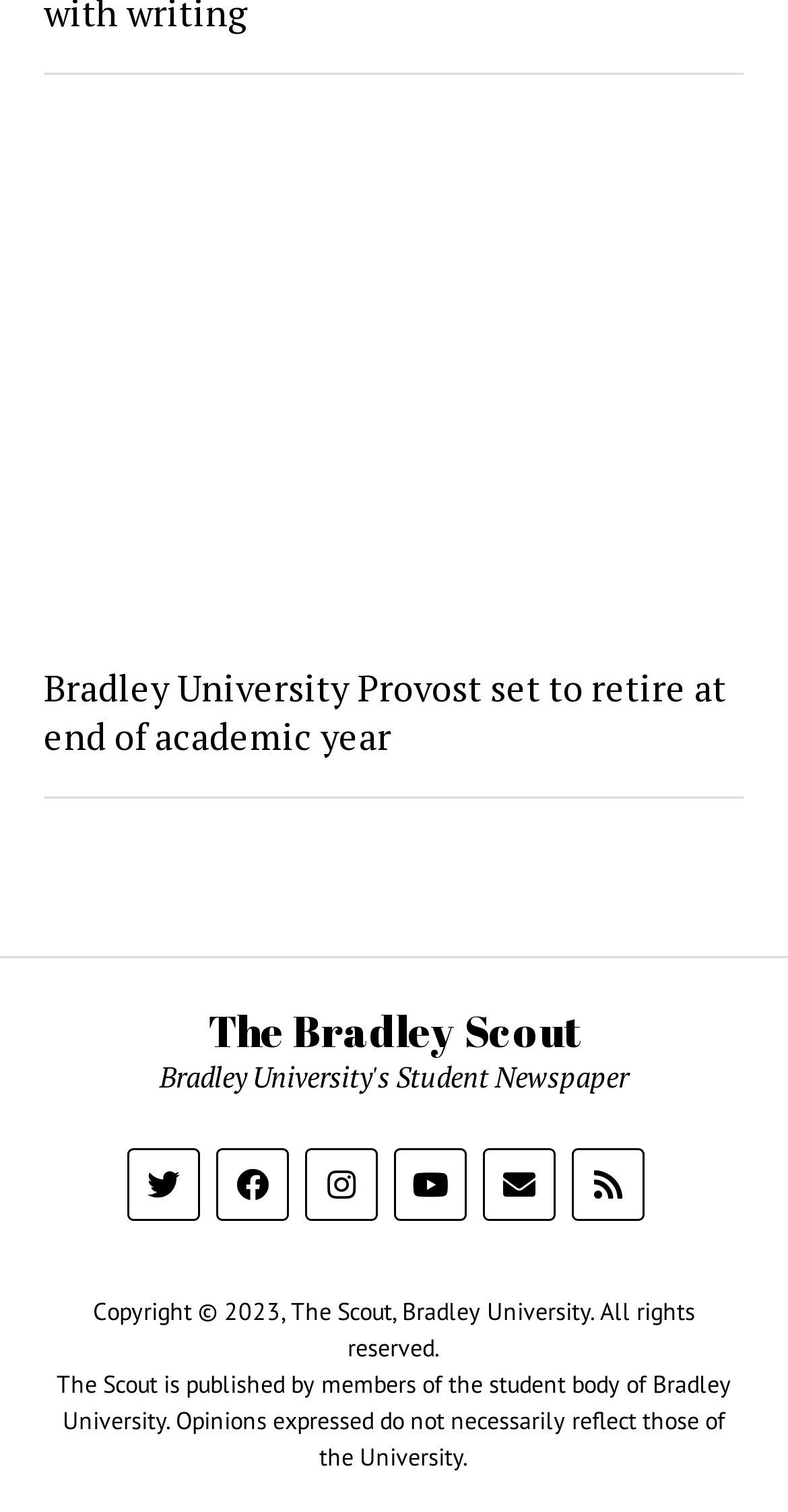Using the image as a reference, answer the following question in as much detail as possible:
Who publishes The Scout?

The Scout is published by members of the student body of Bradley University, as stated at the bottom of the webpage in the text 'The Scout is published by members of the student body of Bradley University. Opinions expressed do not necessarily reflect those of the University.'